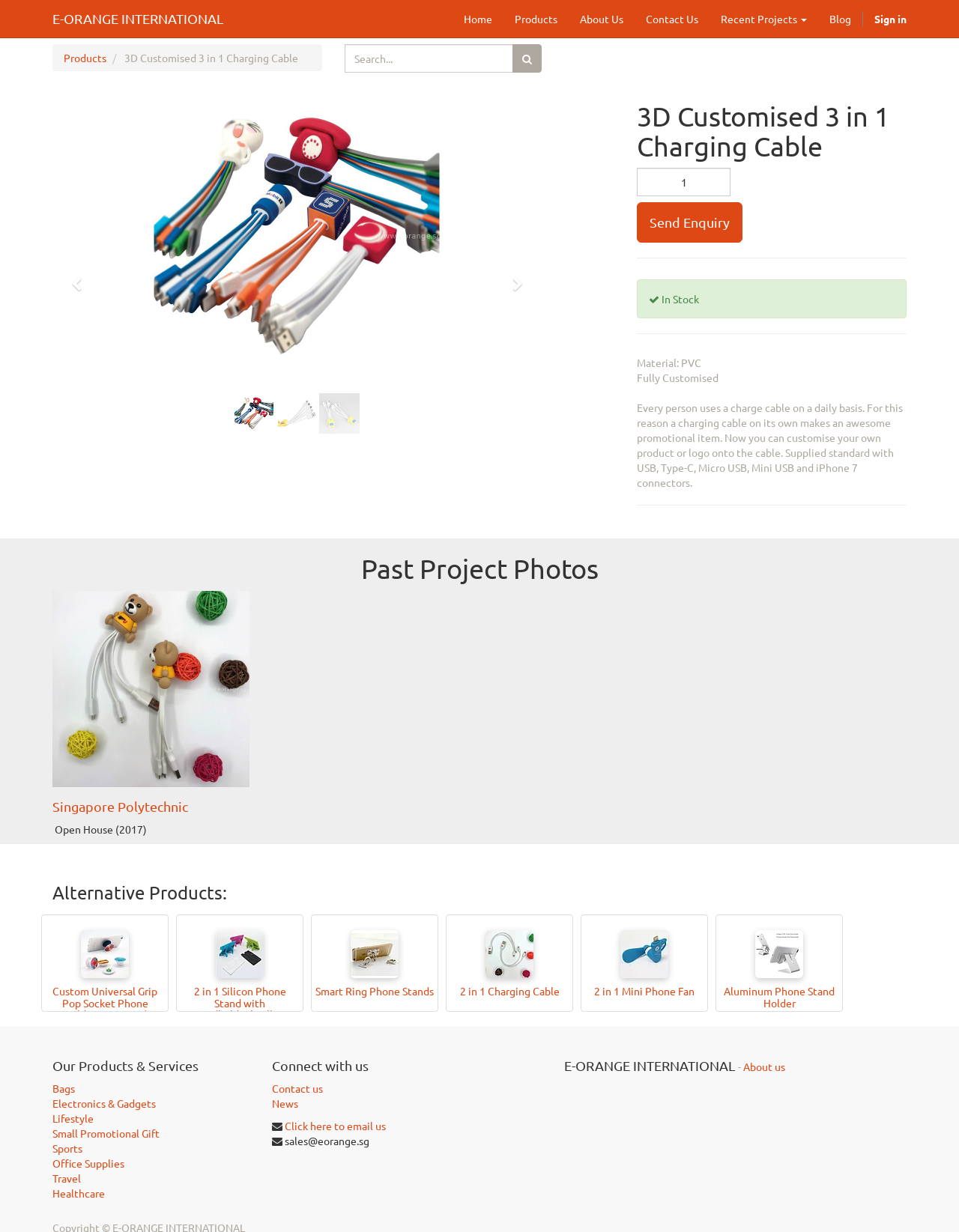Provide a brief response to the question below using a single word or phrase: 
What is the name of the company?

E-ORANGE INTERNATIONAL